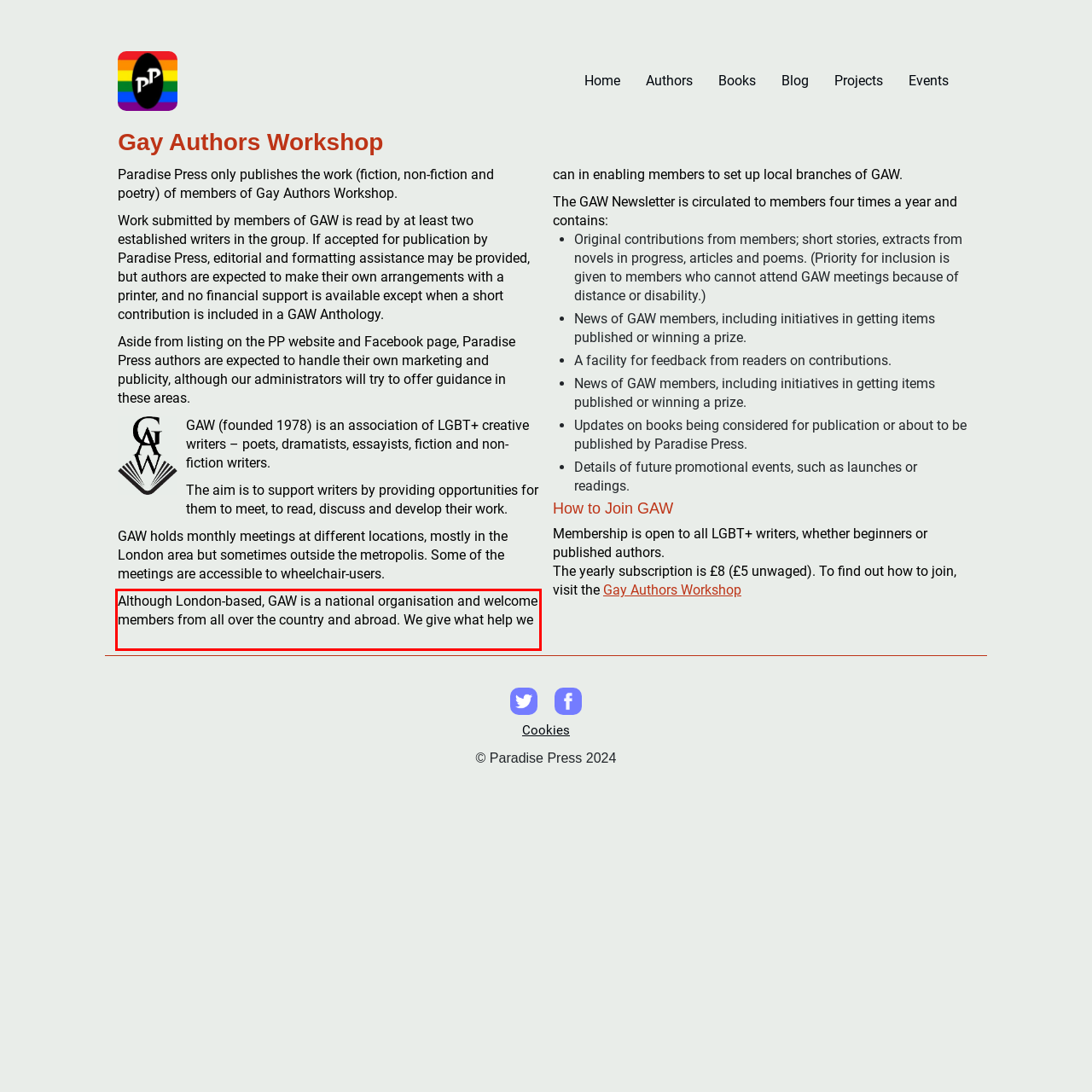In the screenshot of the webpage, find the red bounding box and perform OCR to obtain the text content restricted within this red bounding box.

Although London-based, GAW is a national organisation and welcome members from all over the country and abroad. We give what help we can in enabling members to set up local branches of GAW.